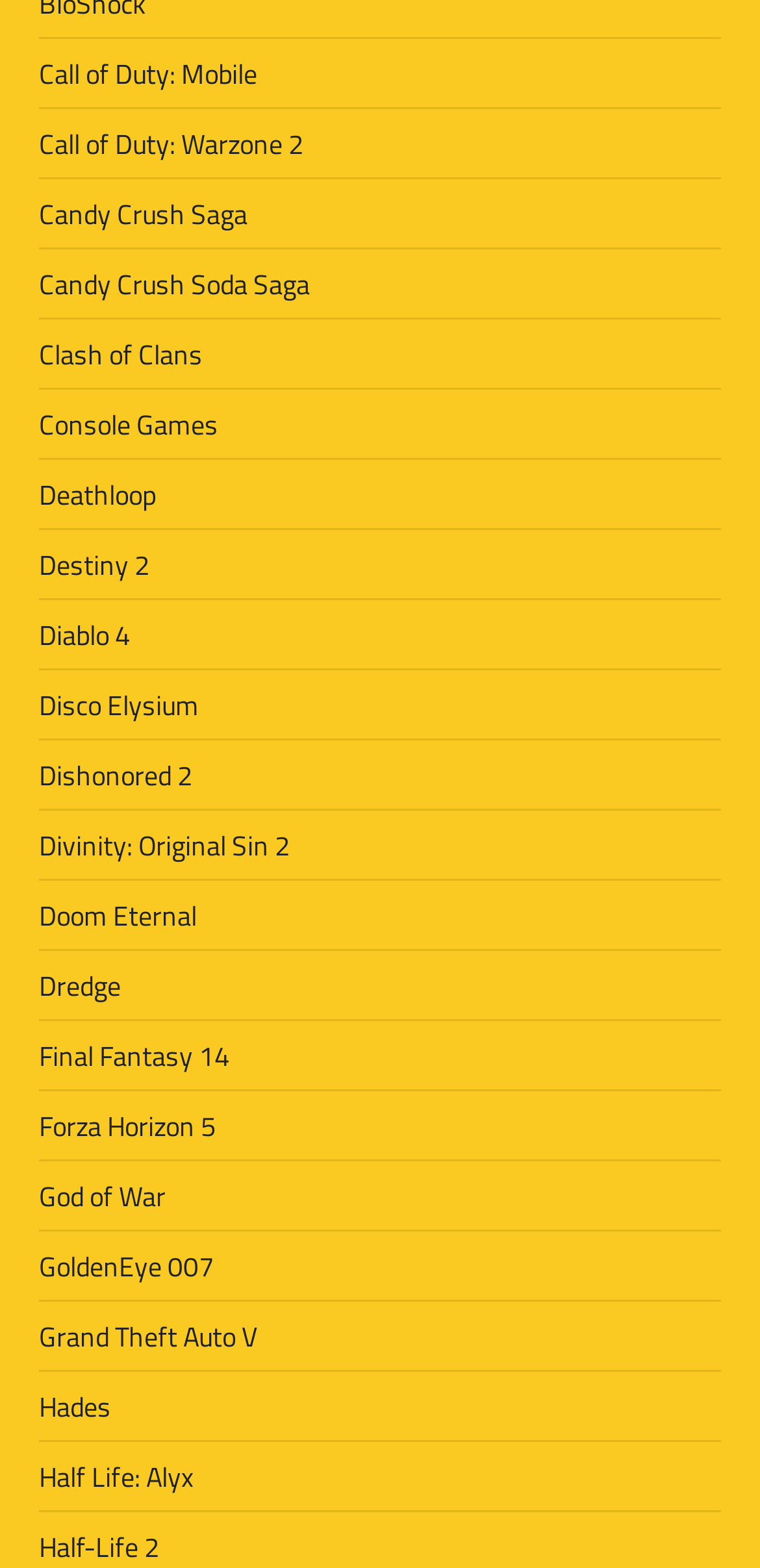What is the last game listed on this webpage?
Respond with a short answer, either a single word or a phrase, based on the image.

Half-Life 2